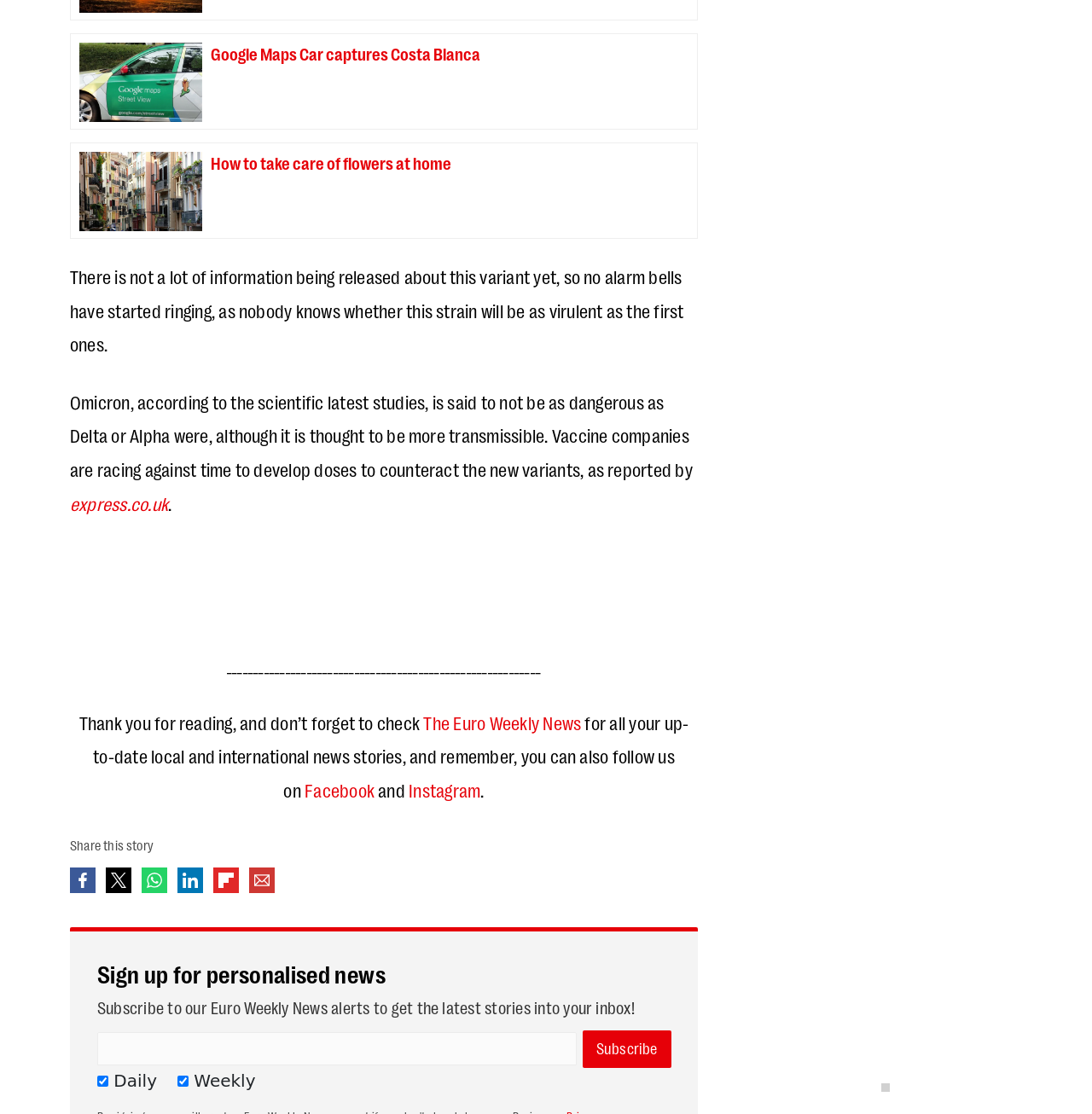Can you show the bounding box coordinates of the region to click on to complete the task described in the instruction: "View archives"?

None